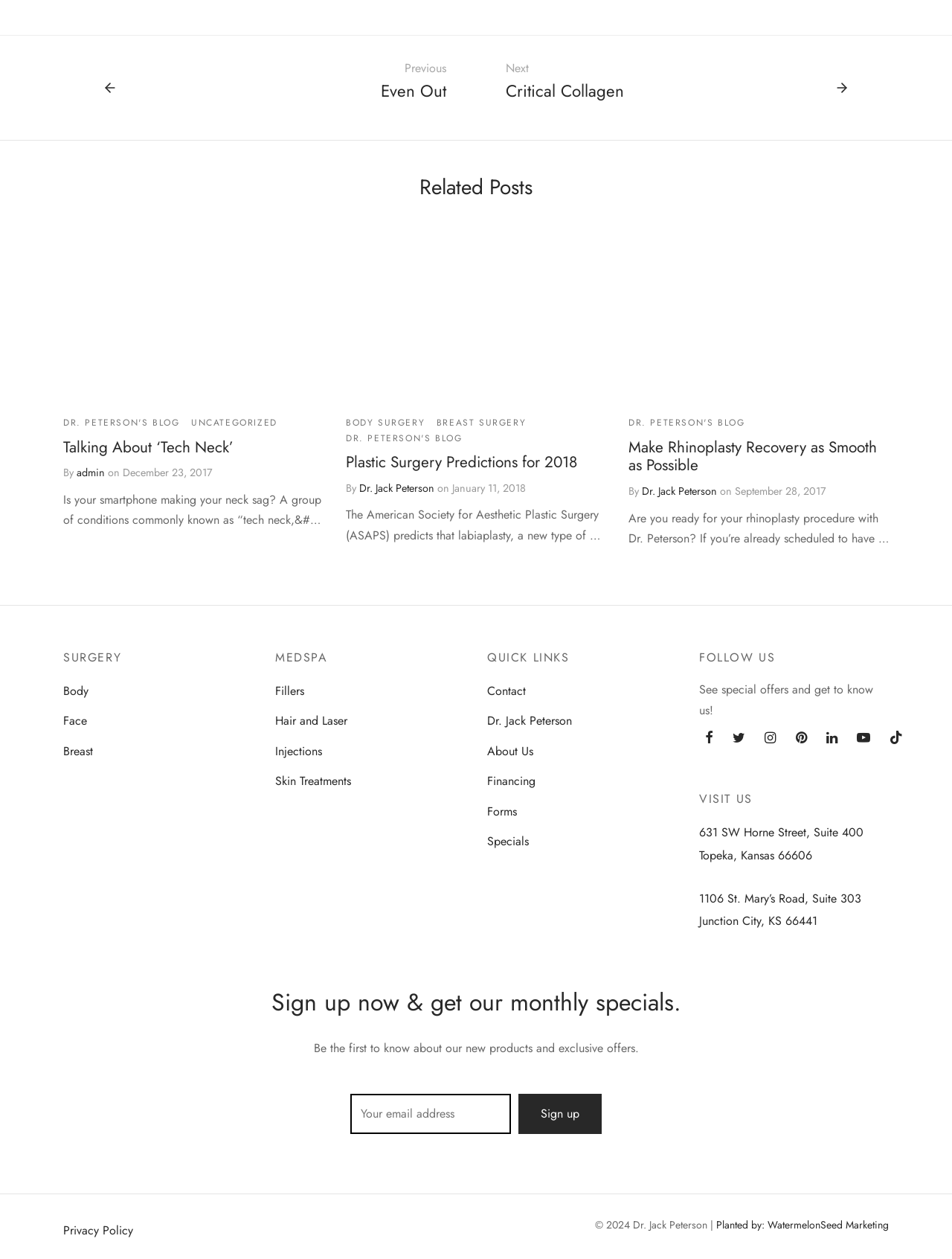What is the name of the blog?
Answer the question with just one word or phrase using the image.

DR. PETERSON'S BLOG